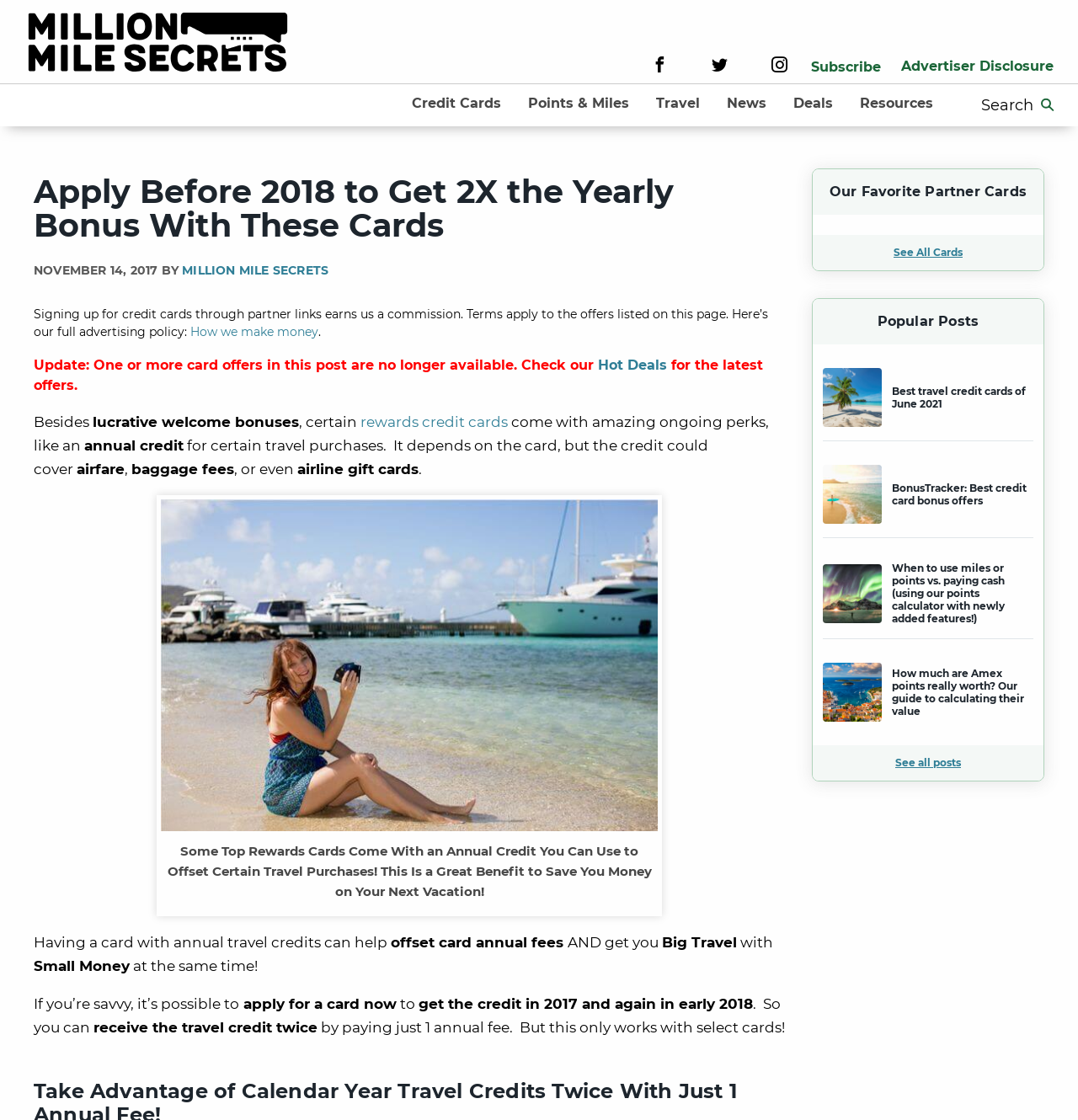Determine the coordinates of the bounding box that should be clicked to complete the instruction: "Read the article about applying before 2018 to get 2X the yearly bonus". The coordinates should be represented by four float numbers between 0 and 1: [left, top, right, bottom].

[0.149, 0.586, 0.61, 0.6]